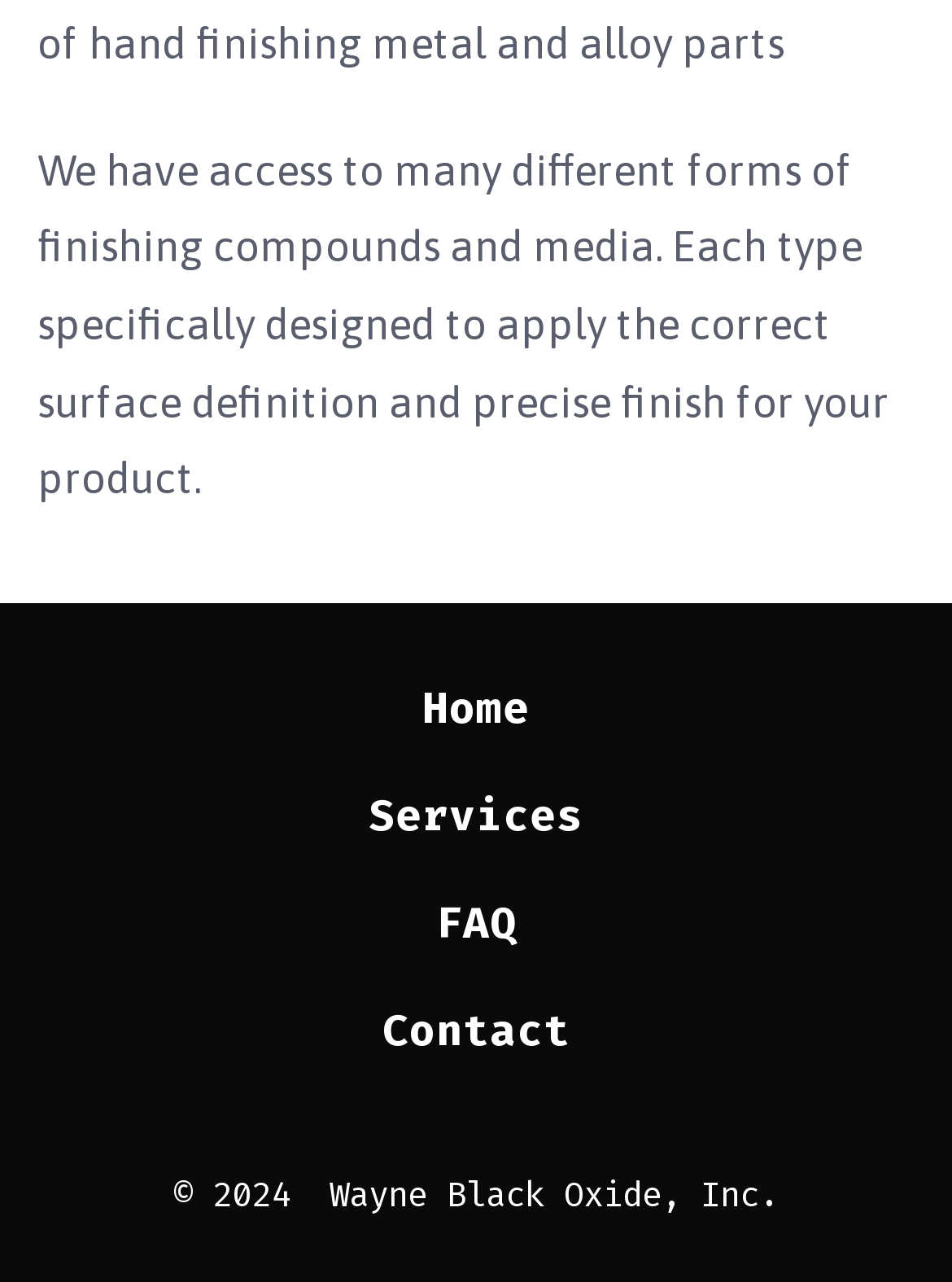Please give a succinct answer to the question in one word or phrase:
What is the company name?

Wayne Black Oxide, Inc.